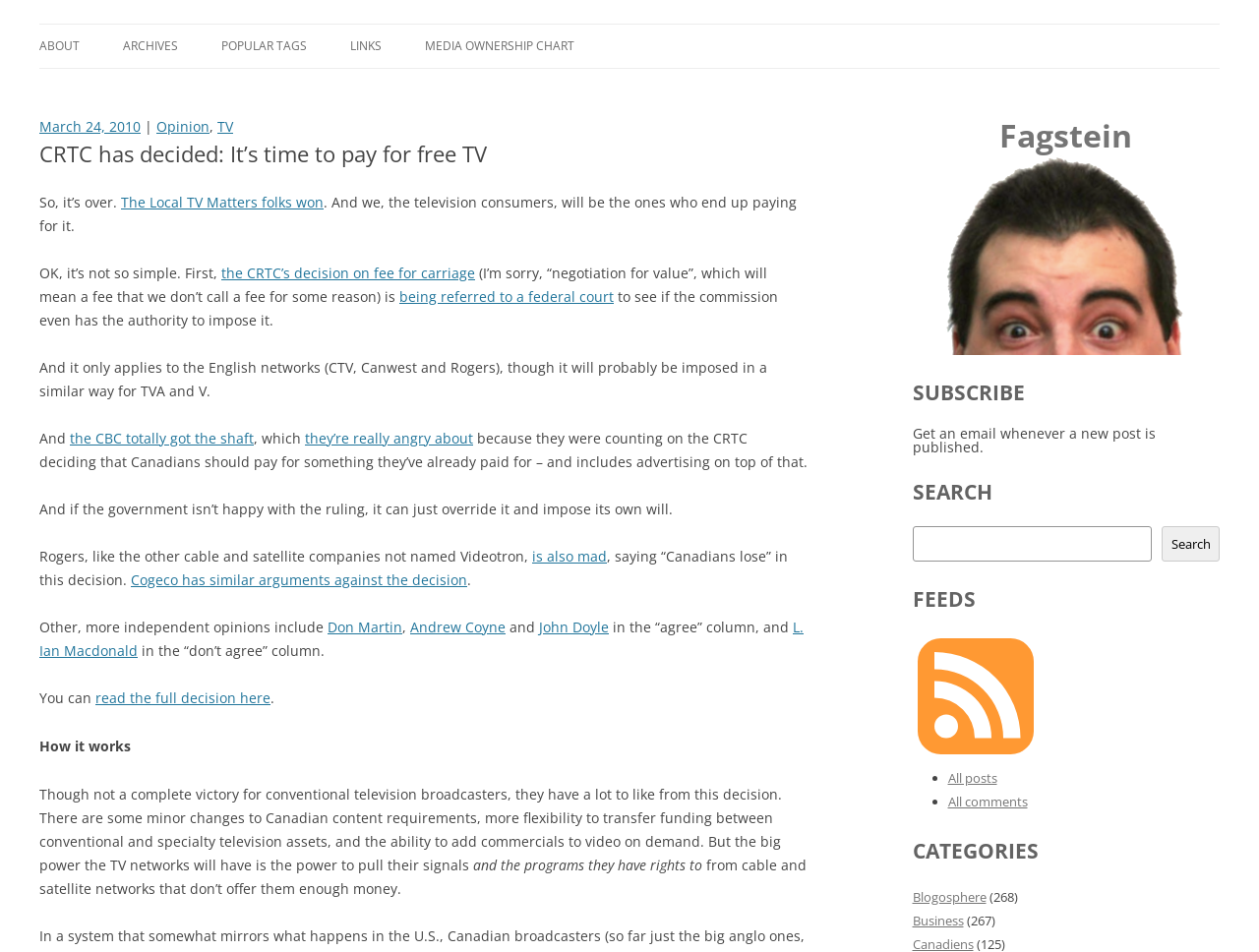Determine the bounding box coordinates for the area you should click to complete the following instruction: "Search for a topic".

[0.725, 0.553, 0.915, 0.59]